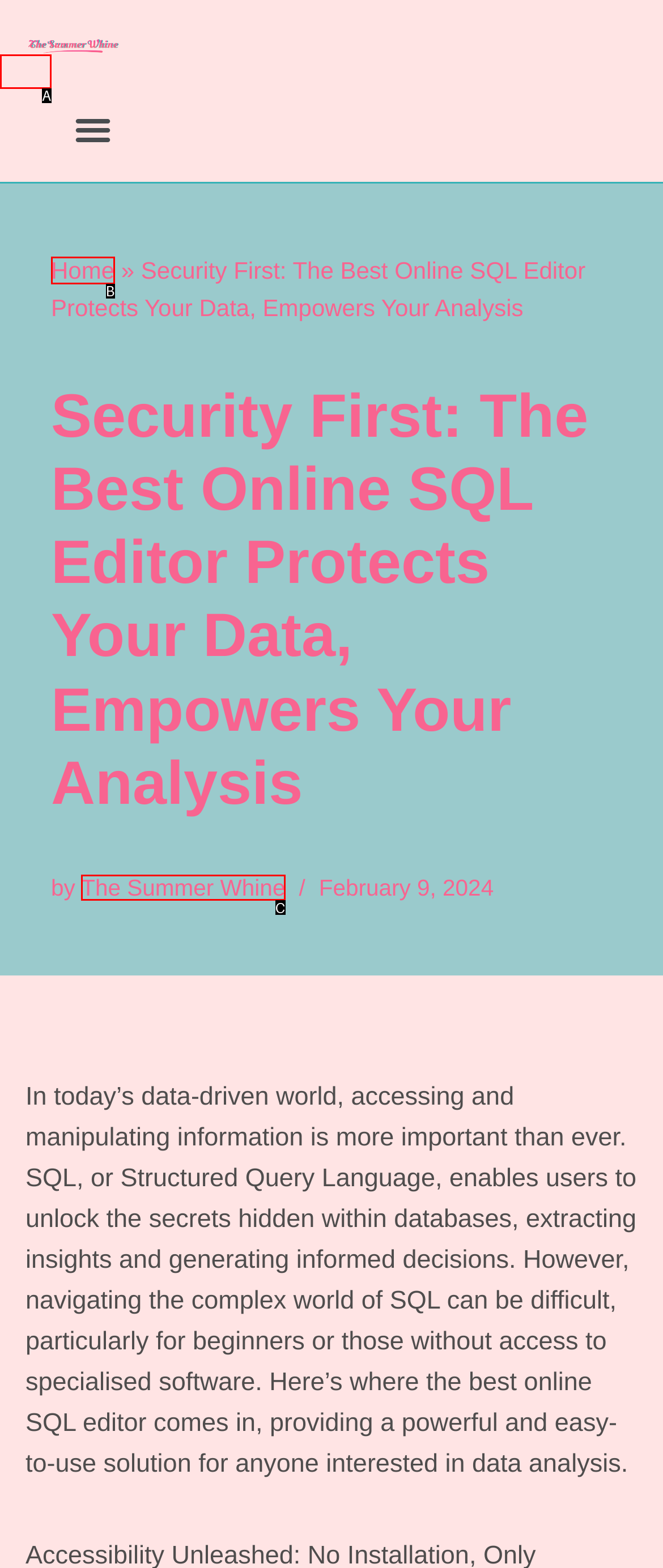Given the description: The Summer Whine, select the HTML element that best matches it. Reply with the letter of your chosen option.

C